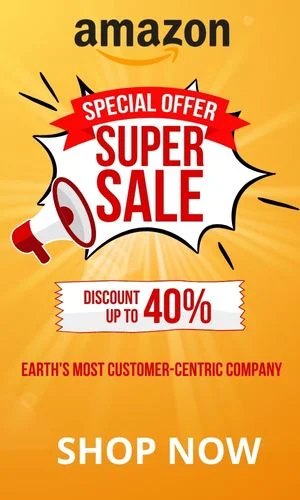Give a meticulous account of what the image depicts.

The image showcases a vibrant promotional advertisement for Amazon, featuring a striking orange background that exudes energy and excitement. Prominently displayed is a bold red banner with the text "SPECIAL OFFER," highlighted to capture attention. Below this, the phrase "SUPER SALE" stands out in large, impactful lettering. Accompanying these offers is a crucial detail indicating a "DISCOUNT UP TO 40%," suggesting substantial savings for shoppers. The text emphasizes Amazon’s reputation as "EARTH'S MOST CUSTOMER-CENTRIC COMPANY," reinforcing its commitment to customer satisfaction. At the bottom, a clear call to action urges viewers to "SHOP NOW," encouraging immediate engagement with the offers. This advertisement effectively communicates a sense of urgency and value, inviting customers to take advantage of the sale.